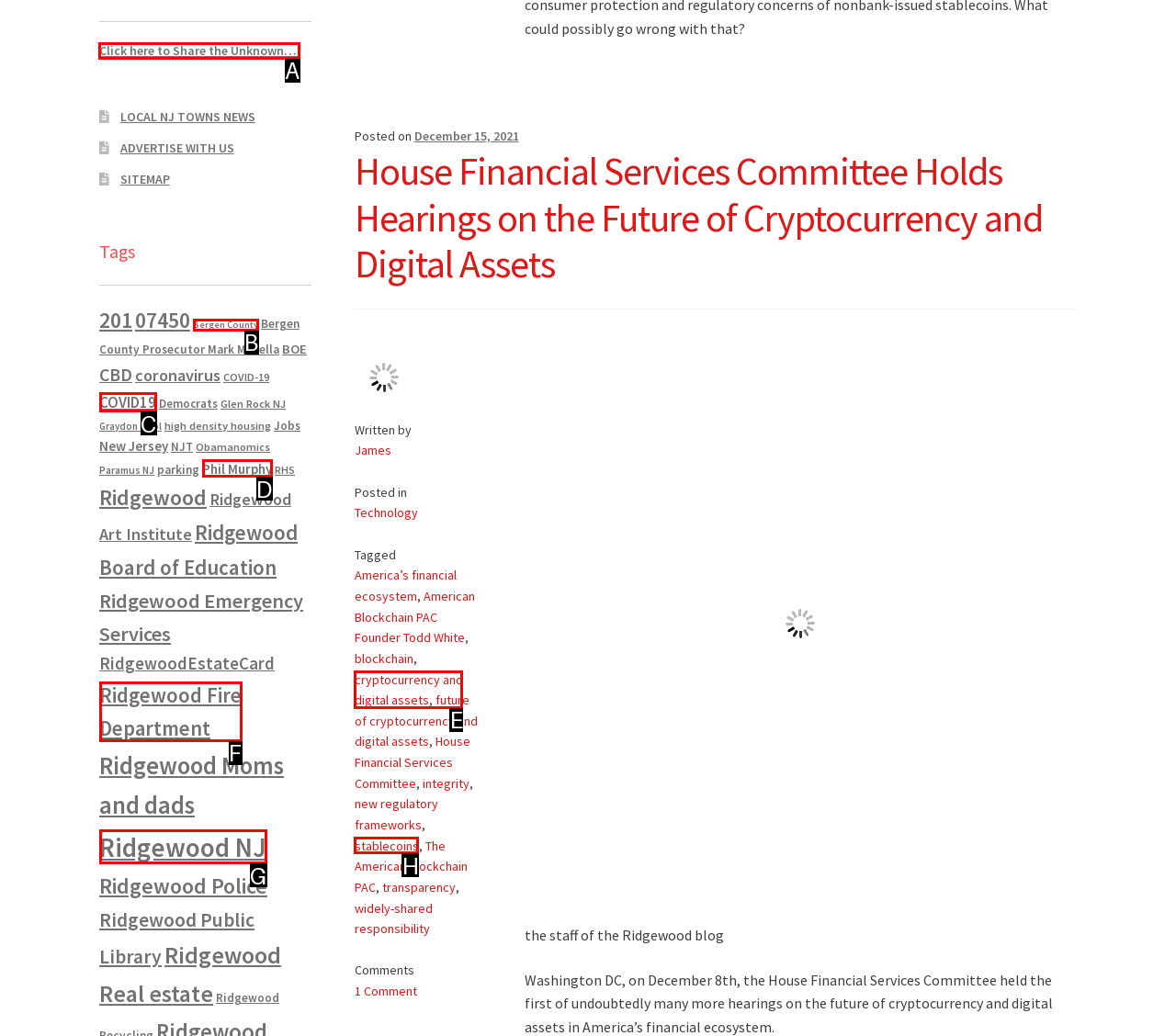Tell me which element should be clicked to achieve the following objective: Share the article on social media
Reply with the letter of the correct option from the displayed choices.

A